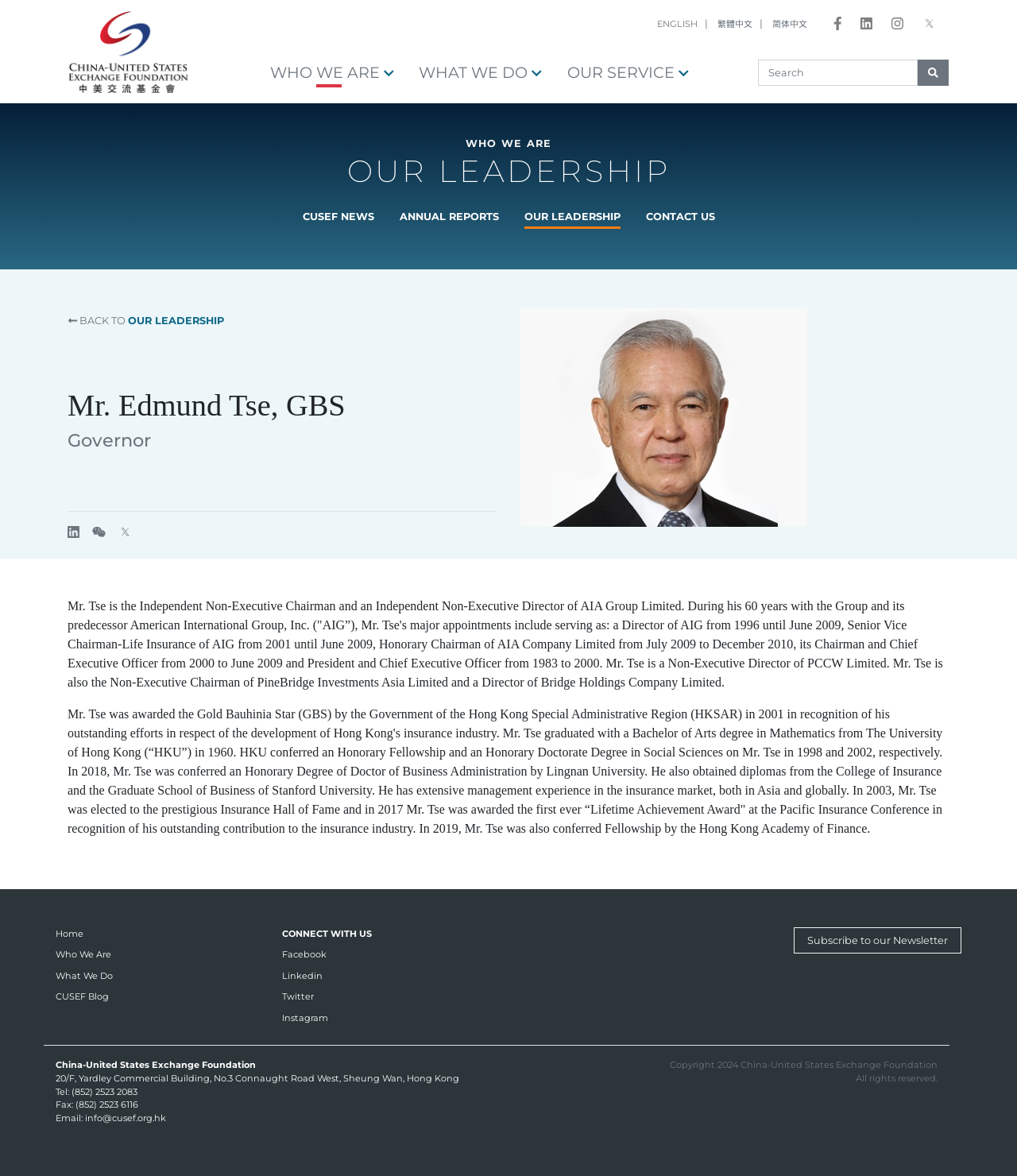Offer a meticulous caption that includes all visible features of the webpage.

This webpage is about Mr. Edmund Tse, GBS, and his profile as the Independent Non-Executive Chairman and an Independent Non-Executive Director of AIA Group Limited. At the top left corner, there is a logo of CUSEF (China-United States Exchange Foundation). On the top right corner, there are language options, including English, Traditional Chinese, and Simplified Chinese, as well as social media links to Facebook, LinkedIn, Instagram, and Twitter.

Below the language options, there is a navigation menu with links to "WHO WE ARE", "WHAT WE DO", "OUR SERVICE", and a search box. The main content area is divided into two sections. The left section has a heading "OUR LEADERSHIP" and links to "CUSEF NEWS", "ANNUAL REPORTS", "OUR LEADERSHIP", and "CONTACT US". The right section has a heading "Mr. Edmund Tse, GBS" and a figure of Mr. Tse.

Below the figure, there is a detailed biography of Mr. Tse, describing his career and achievements in the insurance industry. The biography is divided into two paragraphs, with the first paragraph describing his appointments and roles in AIA Group Limited and other companies, and the second paragraph describing his awards and honors, including the Gold Bauhinia Star and honorary degrees from several universities.

At the bottom of the page, there is a footer section with links to "Home", "Who We Are", "What We Do", and "CUSEF Blog", as well as a section titled "CONNECT WITH US" with links to social media platforms. There is also a section with contact information, including address, phone number, fax number, and email address. Finally, there is a copyright notice at the bottom right corner.